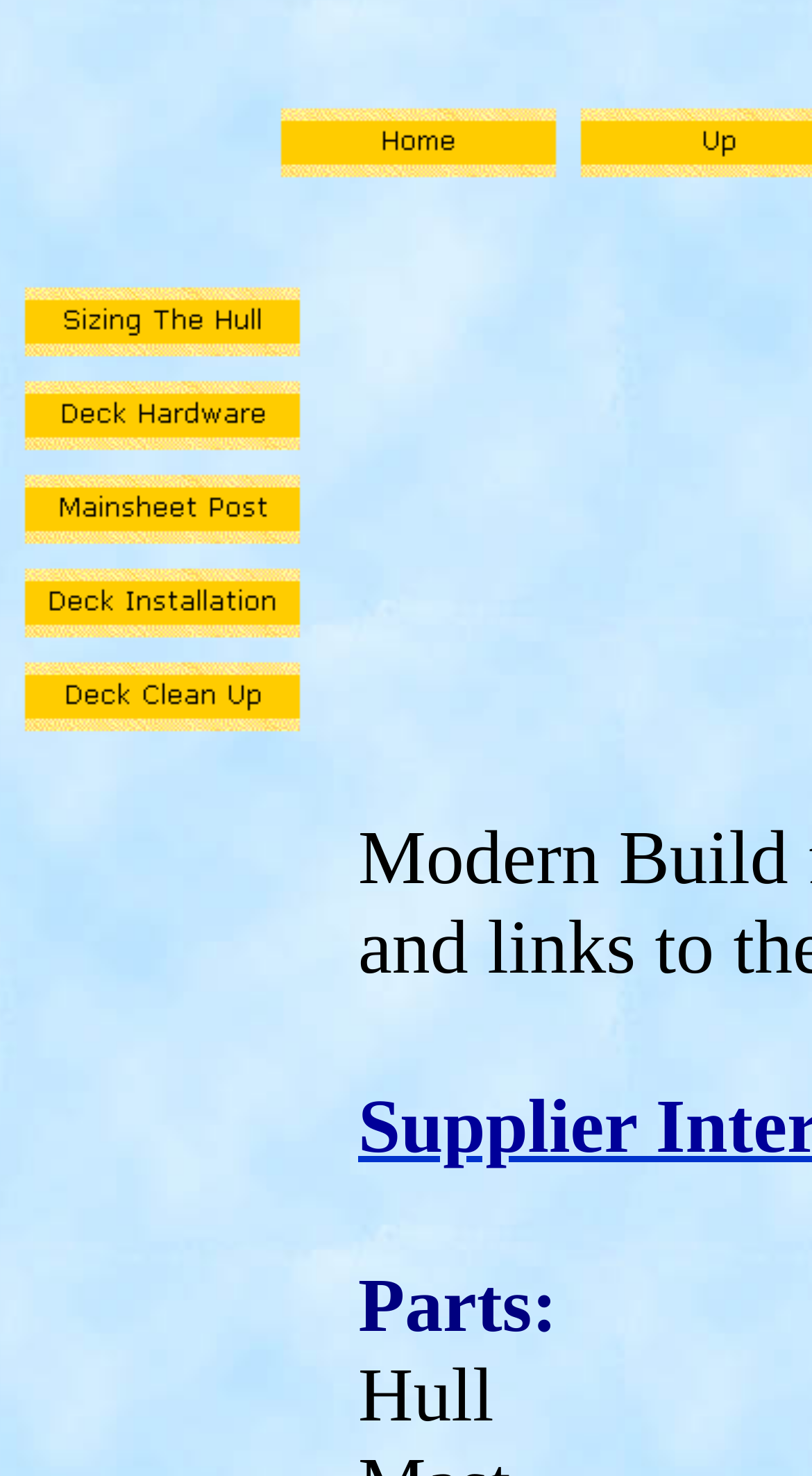What is the likely purpose of the images on this webpage?
Answer the question in as much detail as possible.

The images on this webpage are likely used to illustrate the different deck components, such as deck hardware, mainsheet post, and hull, to provide a visual representation of the deck parts and their installation.